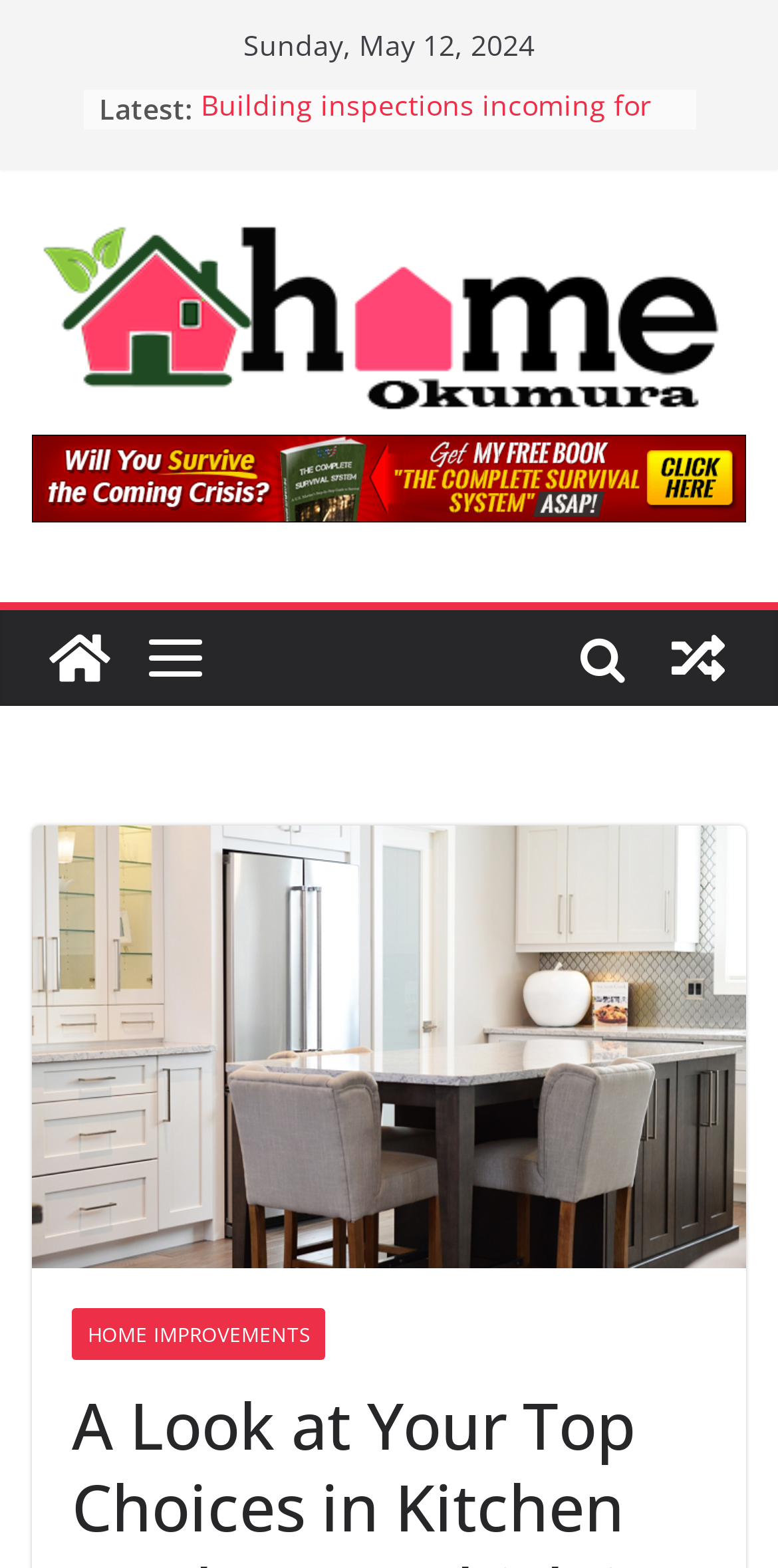Please identify the primary heading on the webpage and return its text.

A Look at Your Top Choices in Kitchen Worktops: Which is Best?